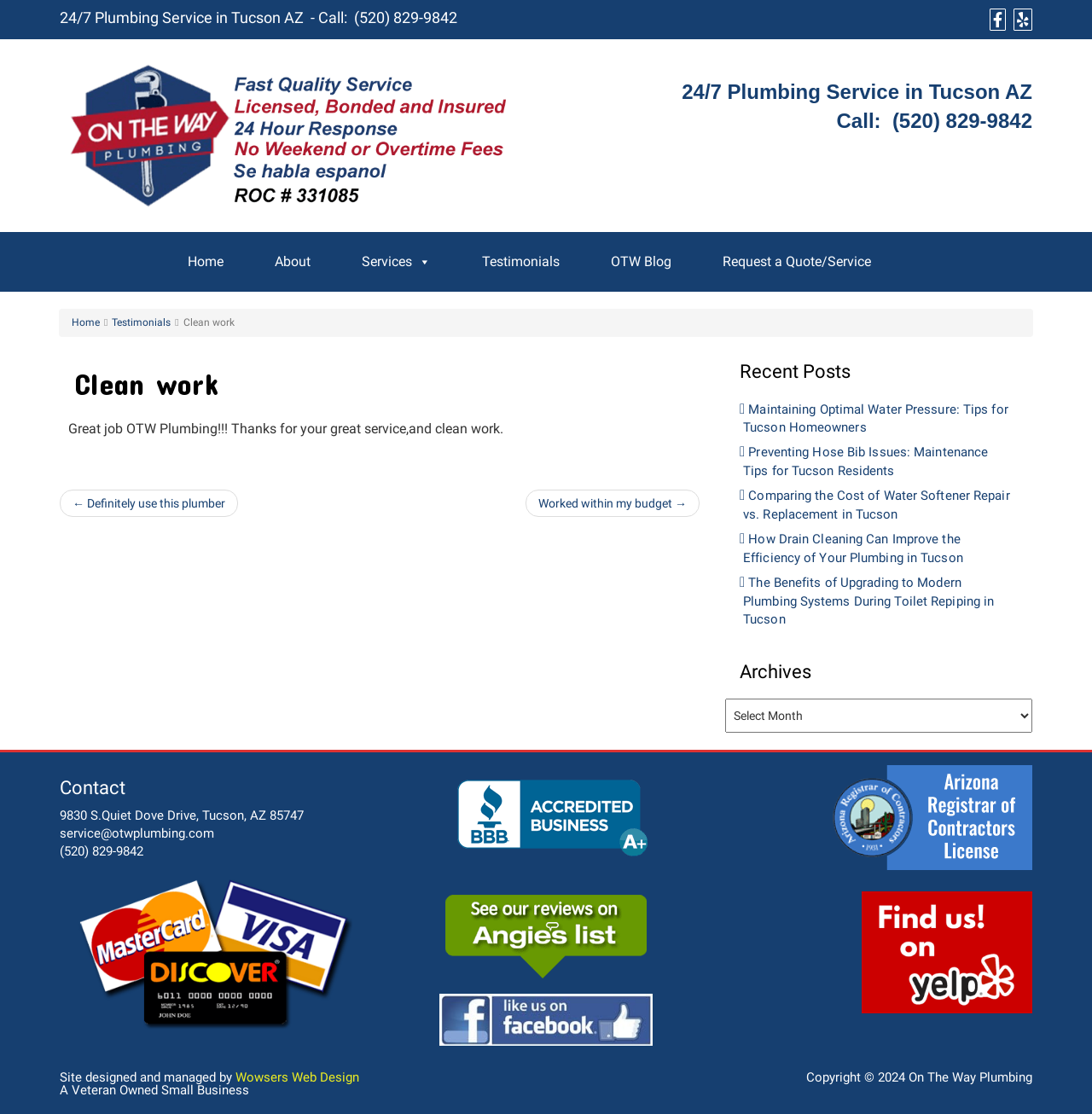Review the image closely and give a comprehensive answer to the question: What is the type of service provided by On The Way Plumbing?

I found the type of service by looking at the top section of the webpage, where it is listed as '24/7 Plumbing Service in Tucson AZ'.